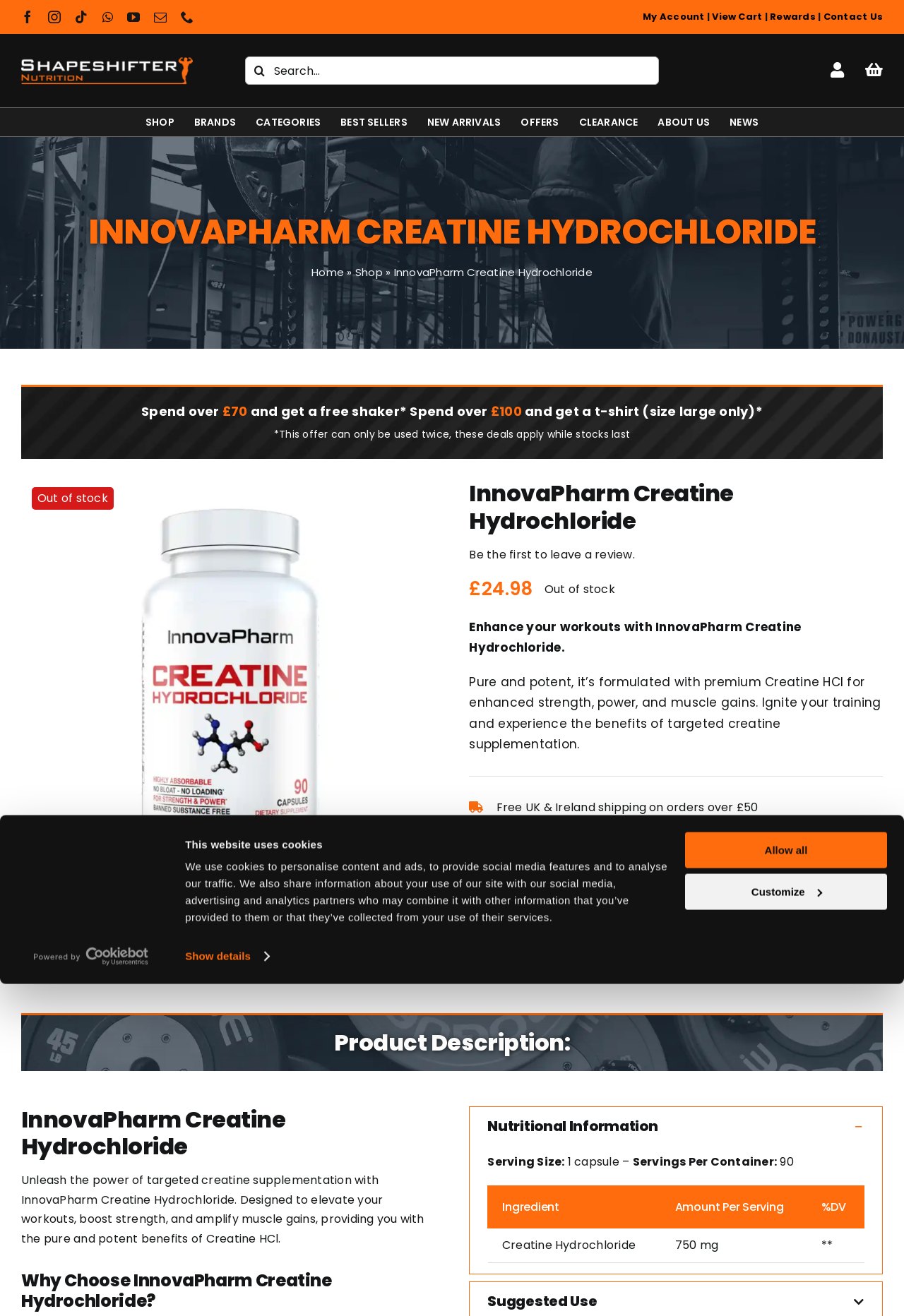Detail the webpage's structure and highlights in your description.

This webpage is about InnovaPharm Creatine Hydrochloride, a dietary supplement. At the top, there is a dialog box about cookies, with a link to customize cookie settings and a button to allow all cookies. Below this, there are social media links, including Facebook, Instagram, and YouTube, as well as a search bar and a navigation menu with links to My Account, View Cart, Rewards, and Contact Us.

The main content of the page is divided into sections. The first section has a heading "INNOVAPHARM CREATINE HYDROCHLORIDE" and a breadcrumb navigation menu showing the path from the home page to this product page. Below this, there is a section with a heading "Spend over £70 and get a free shaker*" and another section with a heading "Spend over £100 and get a t-shirt (size large only)*".

The product information section has a heading "InnovaPharm Creatine Hydrochloride" and an image of the product. Below this, there is a section with a heading "Product Description" that describes the benefits of the product, including enhanced strength, power, and muscle gains. There is also a section with a heading "Why Choose InnovaPharm Creatine Hydrochloride?" and another section with a heading "Nutritional Information" that provides details about the serving size and ingredients.

At the bottom of the page, there are links to the product description, reviews, and nutritional information, as well as a call-to-action to order the product. There is also a section with a heading "Free UK & Ireland shipping on orders over £50" and another section with a heading "Order before 3:00pm for same day processing".